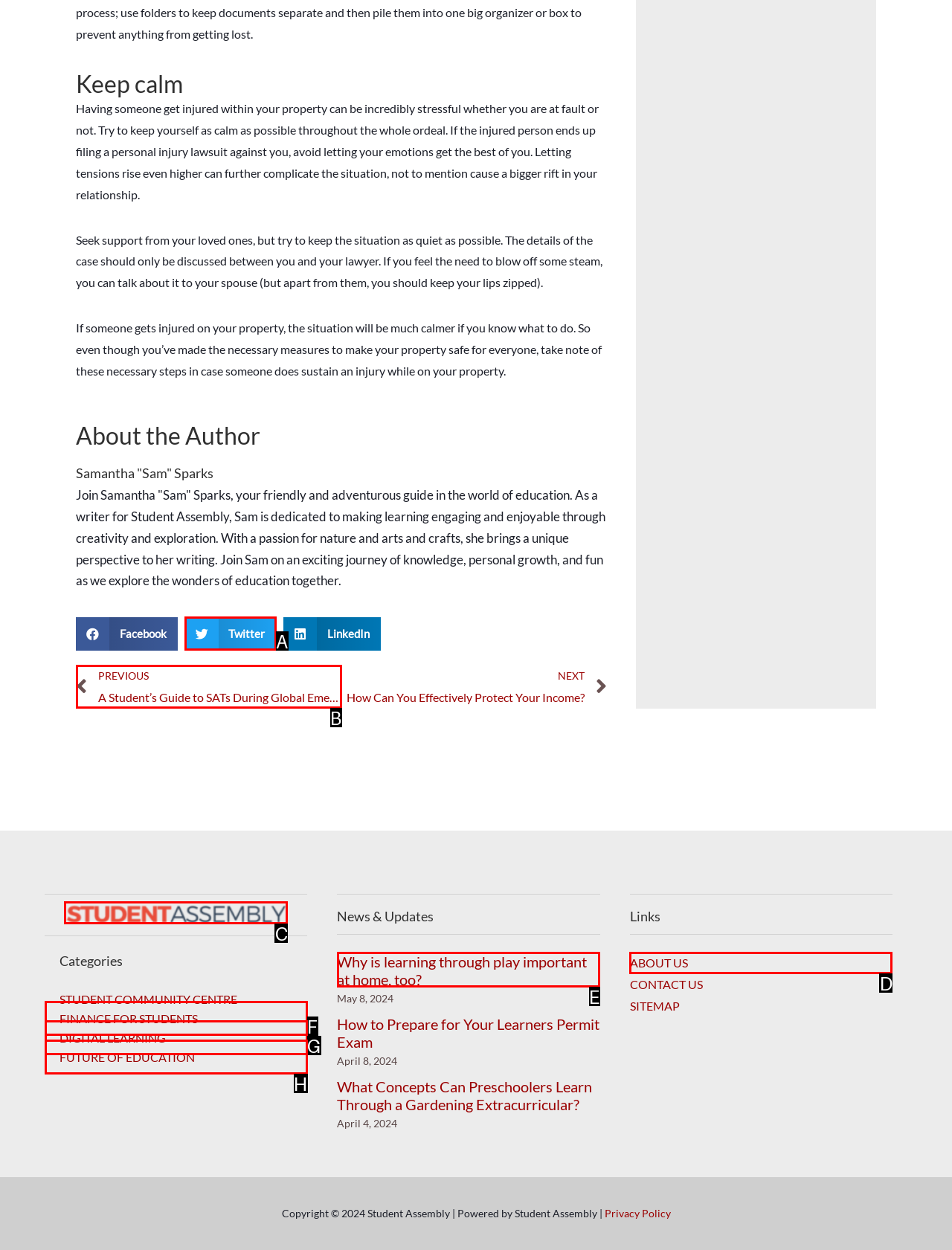From the given choices, which option should you click to complete this task: Read the post about tea? Answer with the letter of the correct option.

None